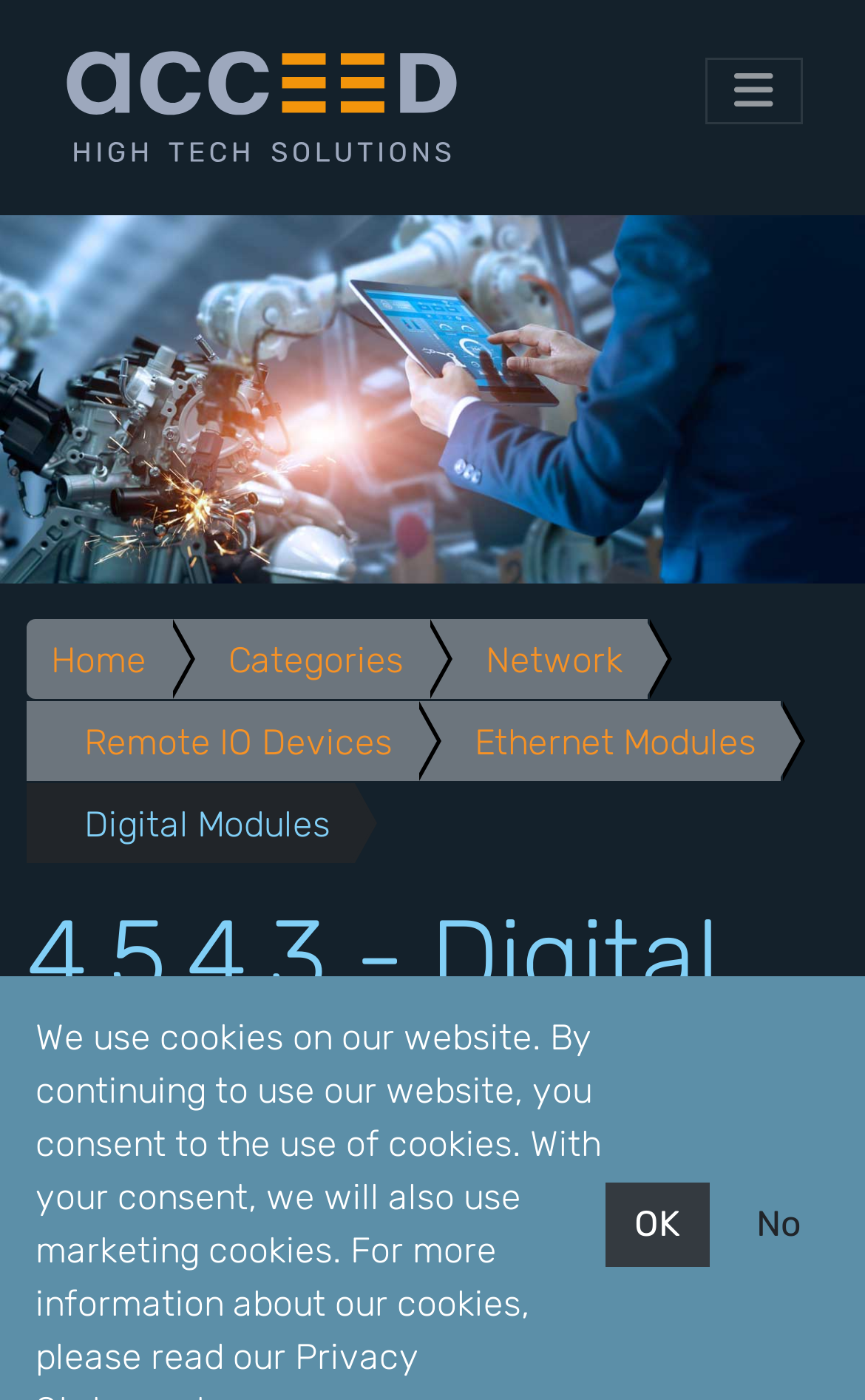Identify the bounding box coordinates of the region that needs to be clicked to carry out this instruction: "Go to 'Home' page". Provide these coordinates as four float numbers ranging from 0 to 1, i.e., [left, top, right, bottom].

[0.031, 0.443, 0.197, 0.5]